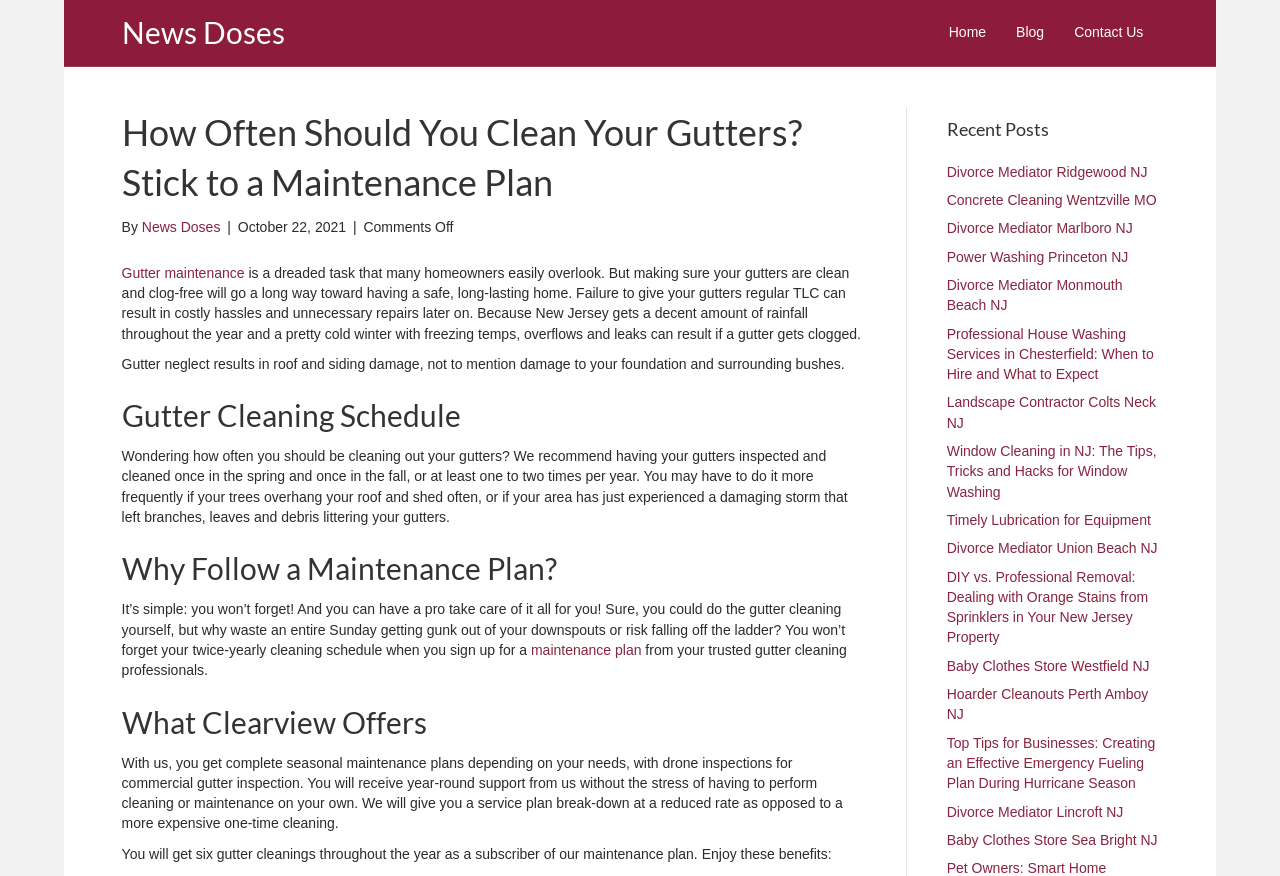Create a detailed narrative of the webpage’s visual and textual elements.

This webpage is about gutter maintenance and cleaning, with a focus on the importance of regular cleaning and the benefits of a maintenance plan. At the top of the page, there is a header section with a logo and navigation menu, featuring links to the home page, blog, and contact us. Below the header, there is a main content area with a heading that reads "How Often Should You Clean Your Gutters? Stick to a Maintenance Plan".

The main content is divided into several sections, each with its own heading. The first section discusses the importance of gutter maintenance, highlighting the potential consequences of neglecting gutter cleaning, such as roof and siding damage. The second section provides a recommended gutter cleaning schedule, suggesting that gutters should be inspected and cleaned at least twice a year.

The third section explains the benefits of following a maintenance plan, including the convenience of having a professional take care of gutter cleaning and the peace of mind that comes with knowing that gutters are being properly maintained. There is also a link to a maintenance plan offered by the company.

The fourth section, "What Clearview Offers", describes the services provided by the company, including complete seasonal maintenance plans, drone inspections for commercial gutter inspection, and year-round support.

On the right-hand side of the page, there is a section titled "Recent Posts", featuring a list of links to other articles on various topics, including divorce mediation, concrete cleaning, power washing, and more.